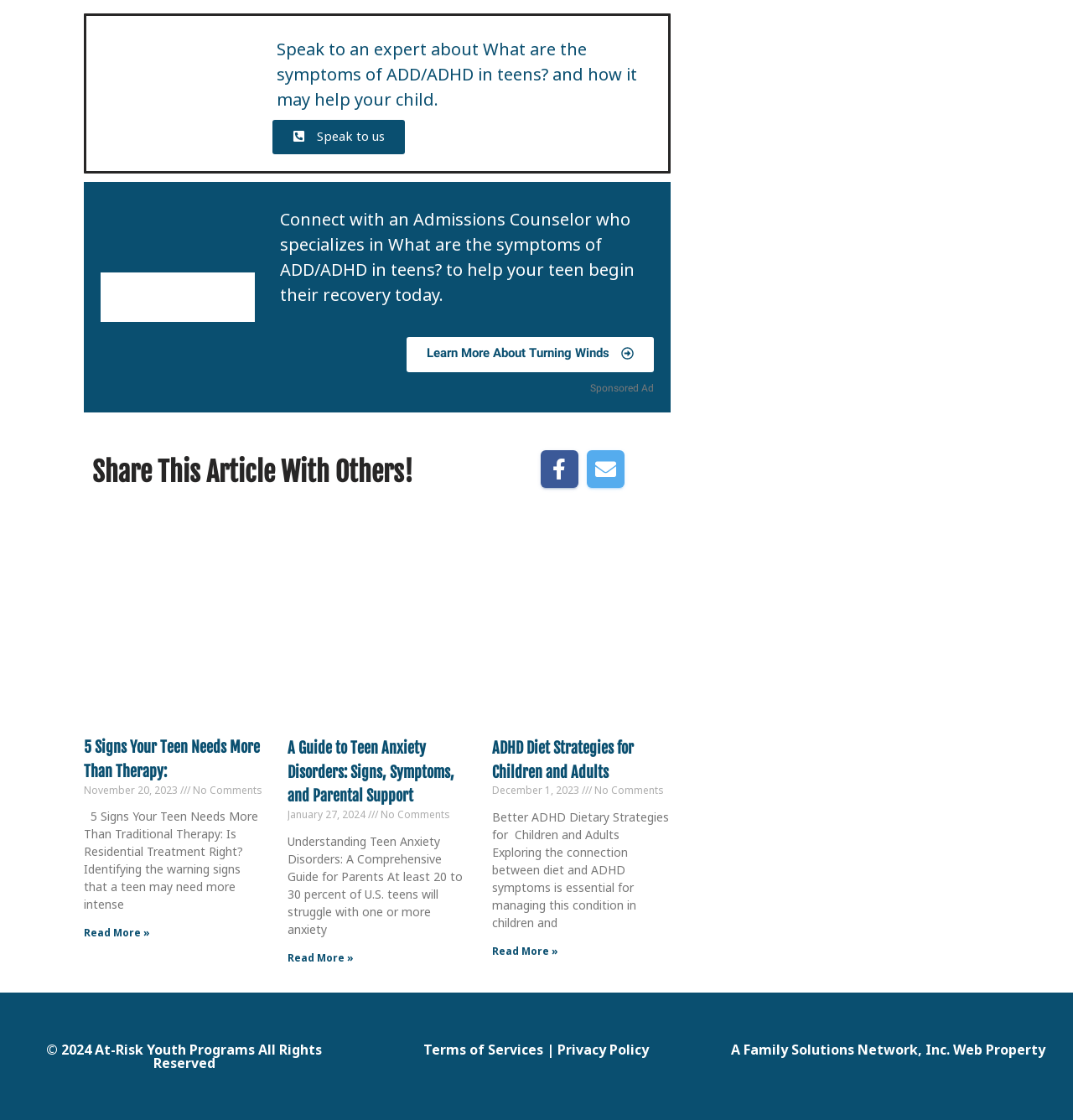Could you specify the bounding box coordinates for the clickable section to complete the following instruction: "Share on Facebook"?

[0.504, 0.402, 0.539, 0.436]